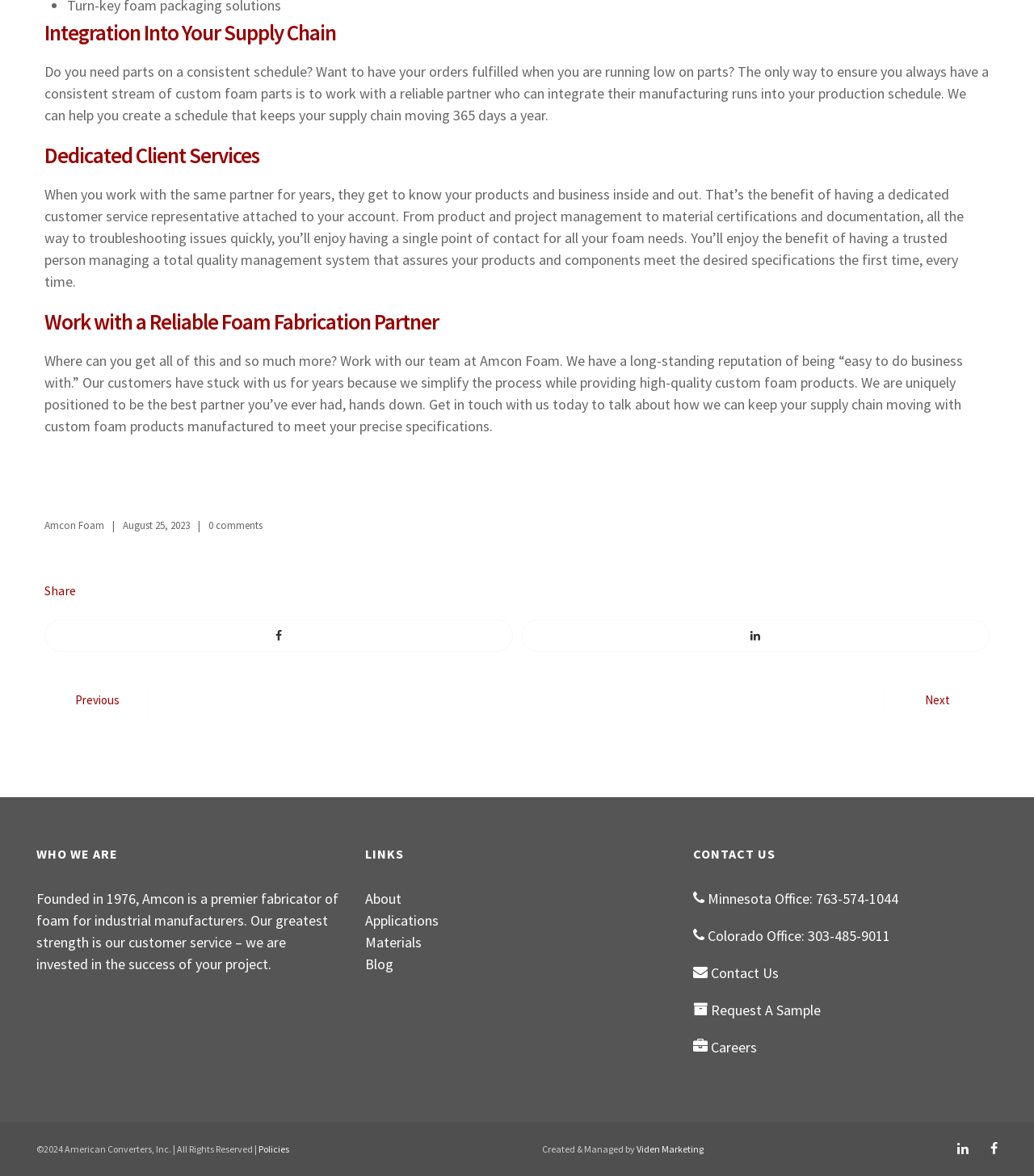What is the year the company was founded?
Please provide a comprehensive answer to the question based on the webpage screenshot.

The year the company was founded is mentioned in the 'WHO WE ARE' section of the webpage, which states that Amcon was founded in 1976.